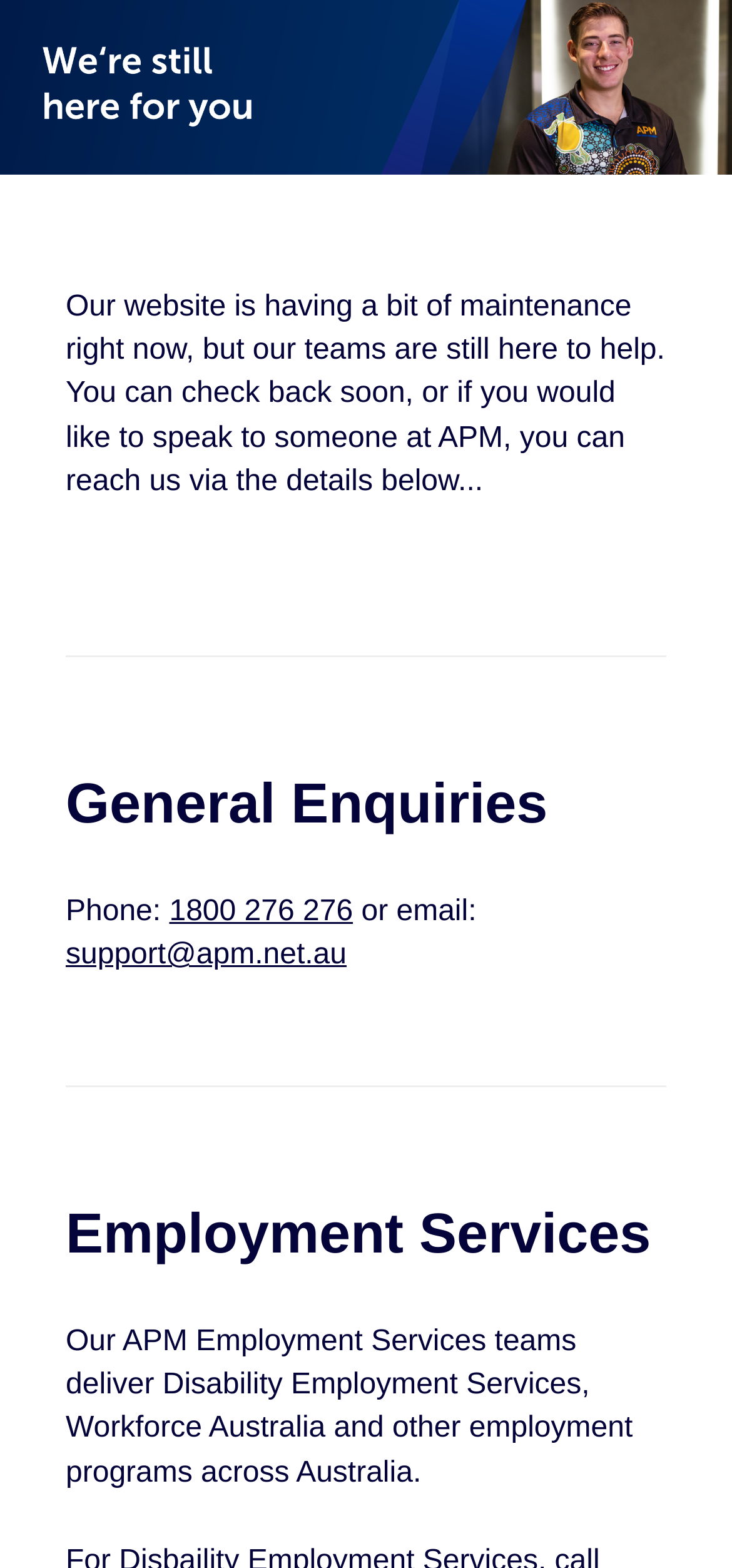What services does APM provide?
Using the image as a reference, give an elaborate response to the question.

APM provides employment services, including Disability Employment Services, Workforce Australia, and other employment programs across Australia, as described in the static text on the page.